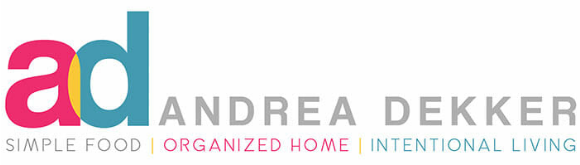Provide a one-word or short-phrase response to the question:
What is the font style of the full name 'ANDREA DEKKER'?

Clean, modern